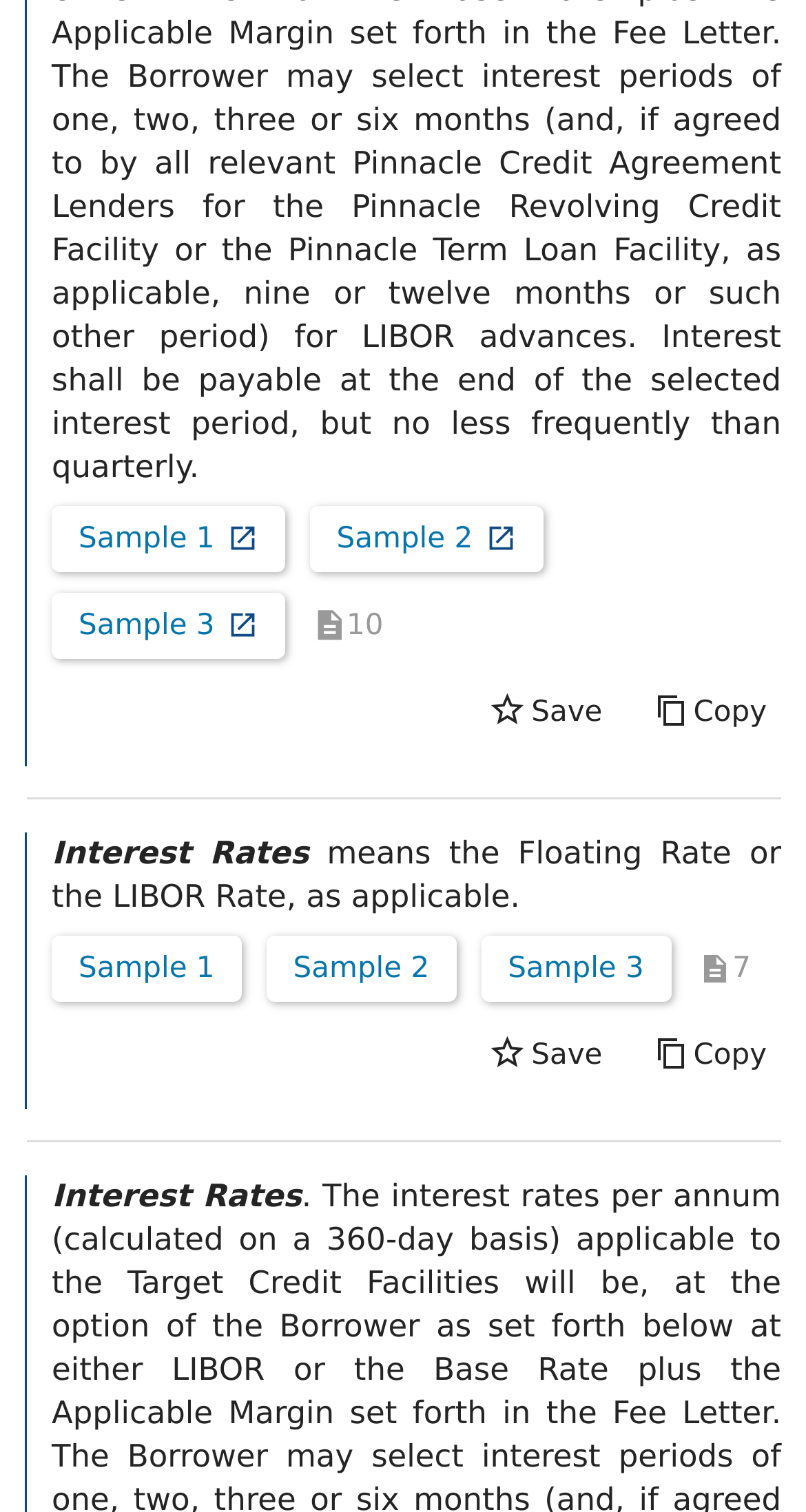What is the interest period for the Pinnacle Revolving Credit Facility?
Examine the image and give a concise answer in one word or a short phrase.

nine or twelve months